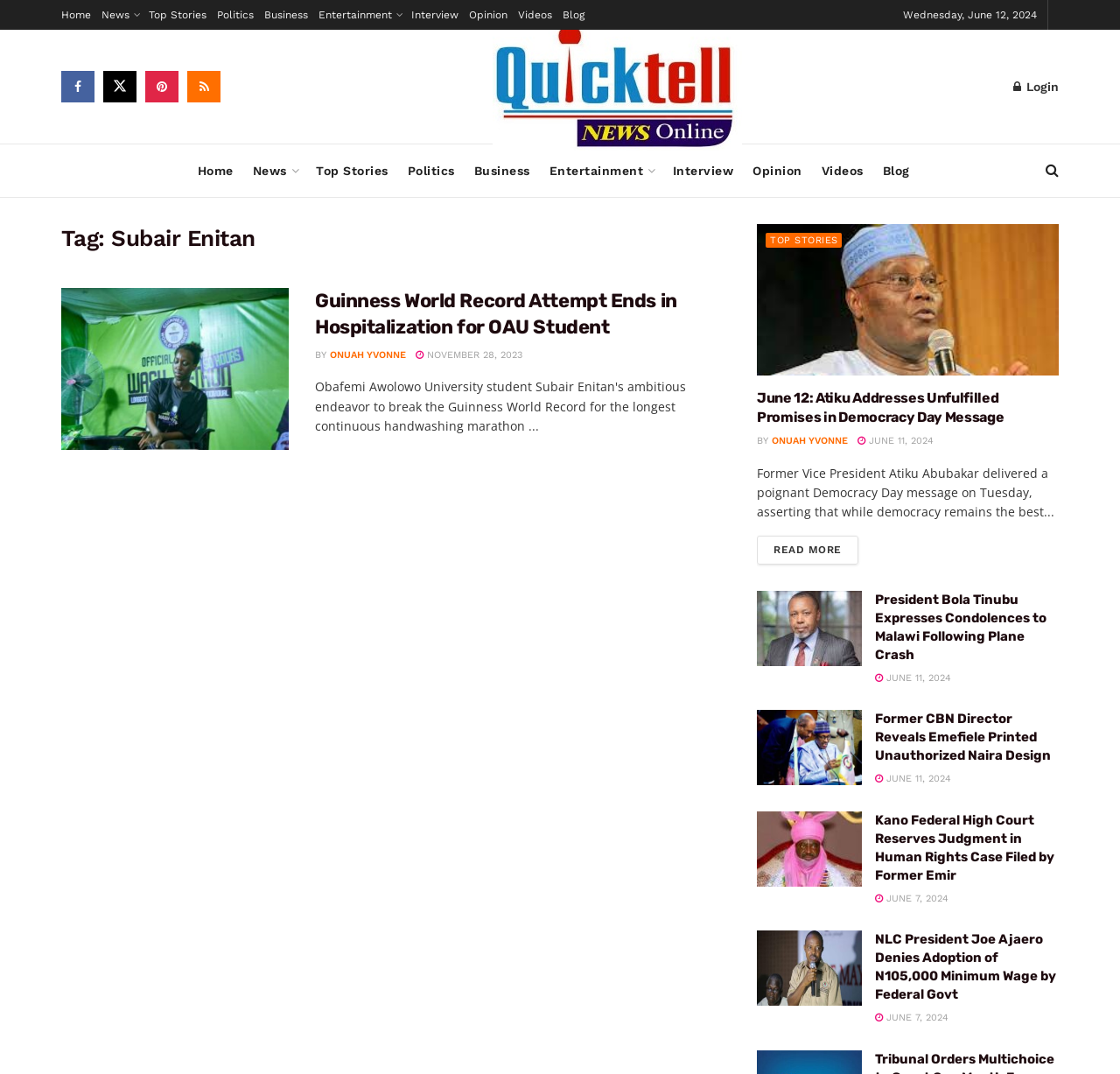Please specify the bounding box coordinates of the region to click in order to perform the following instruction: "Read the article 'OAU Student Commences 50-Hour Hand Wash-a-Thon in Bid for Guinness World Record (Photos)'".

[0.055, 0.268, 0.258, 0.419]